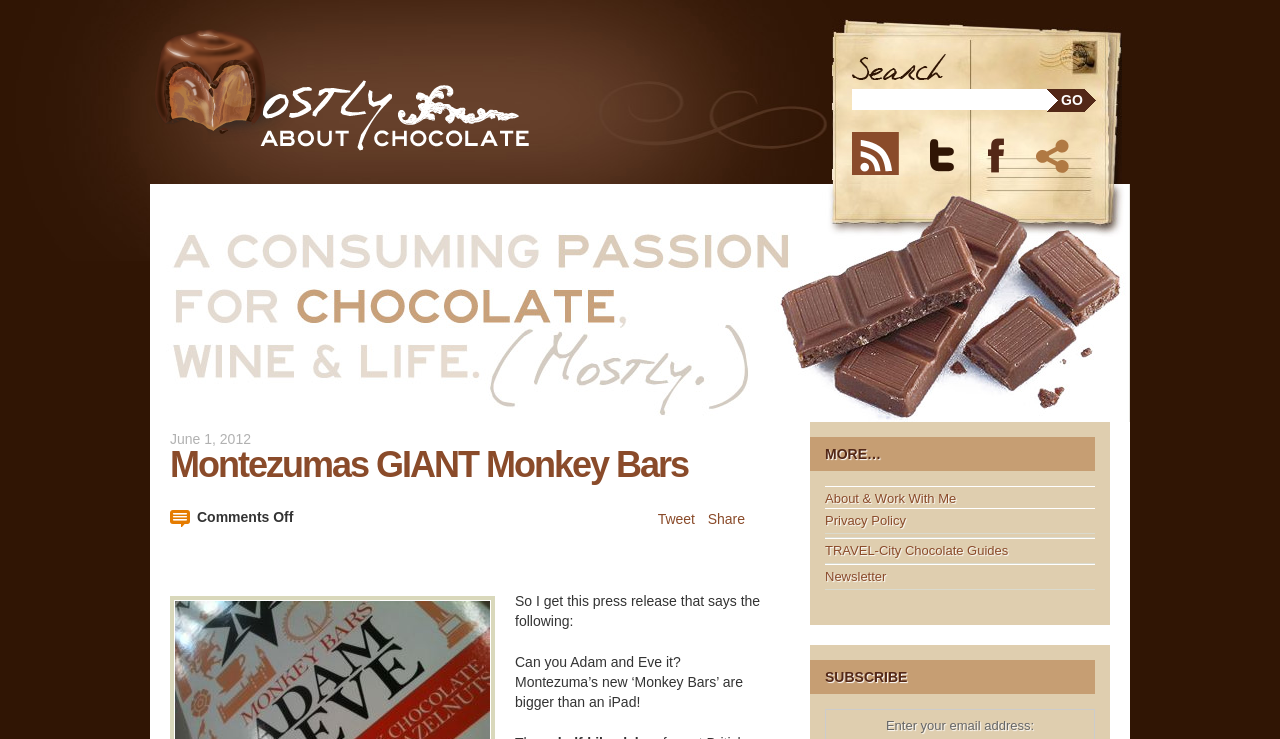What is the text of the first paragraph?
From the image, respond with a single word or phrase.

So I get this press release that says the following: